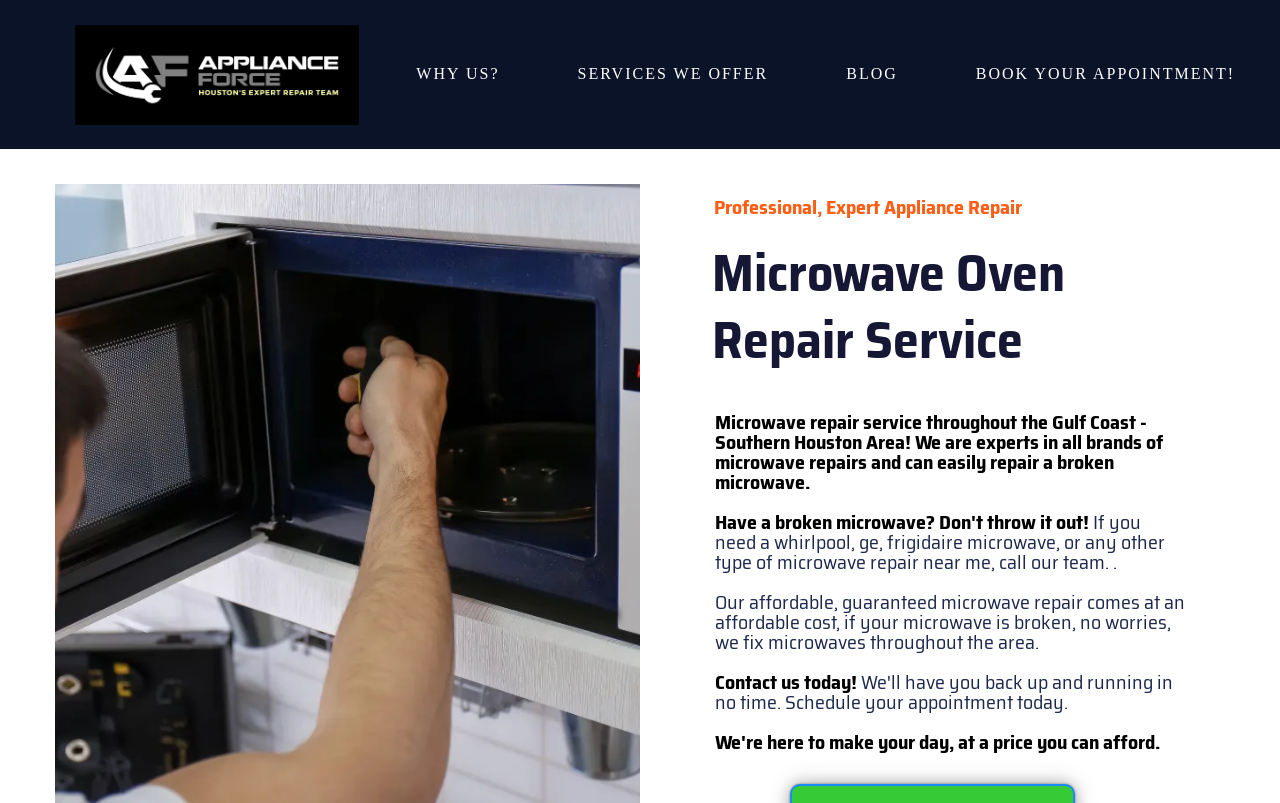For the following element description, predict the bounding box coordinates in the format (top-left x, top-left y, bottom-right x, bottom-right y). All values should be floating point numbers between 0 and 1. Description: Why Us?

[0.295, 0.006, 0.421, 0.179]